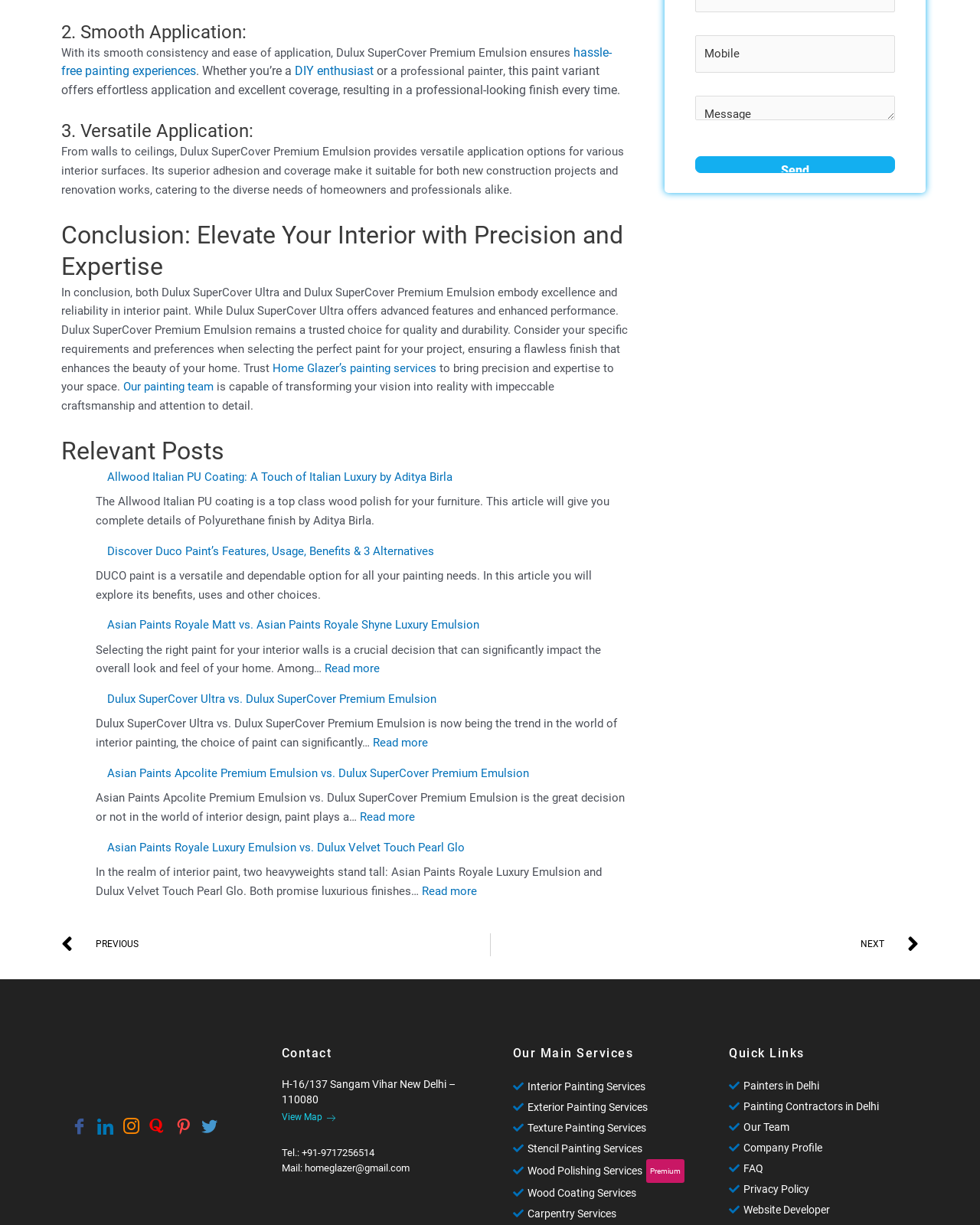Determine the bounding box coordinates for the clickable element required to fulfill the instruction: "Enter your name in the 'Name' textbox". Provide the coordinates as four float numbers between 0 and 1, i.e., [left, top, right, bottom].

None